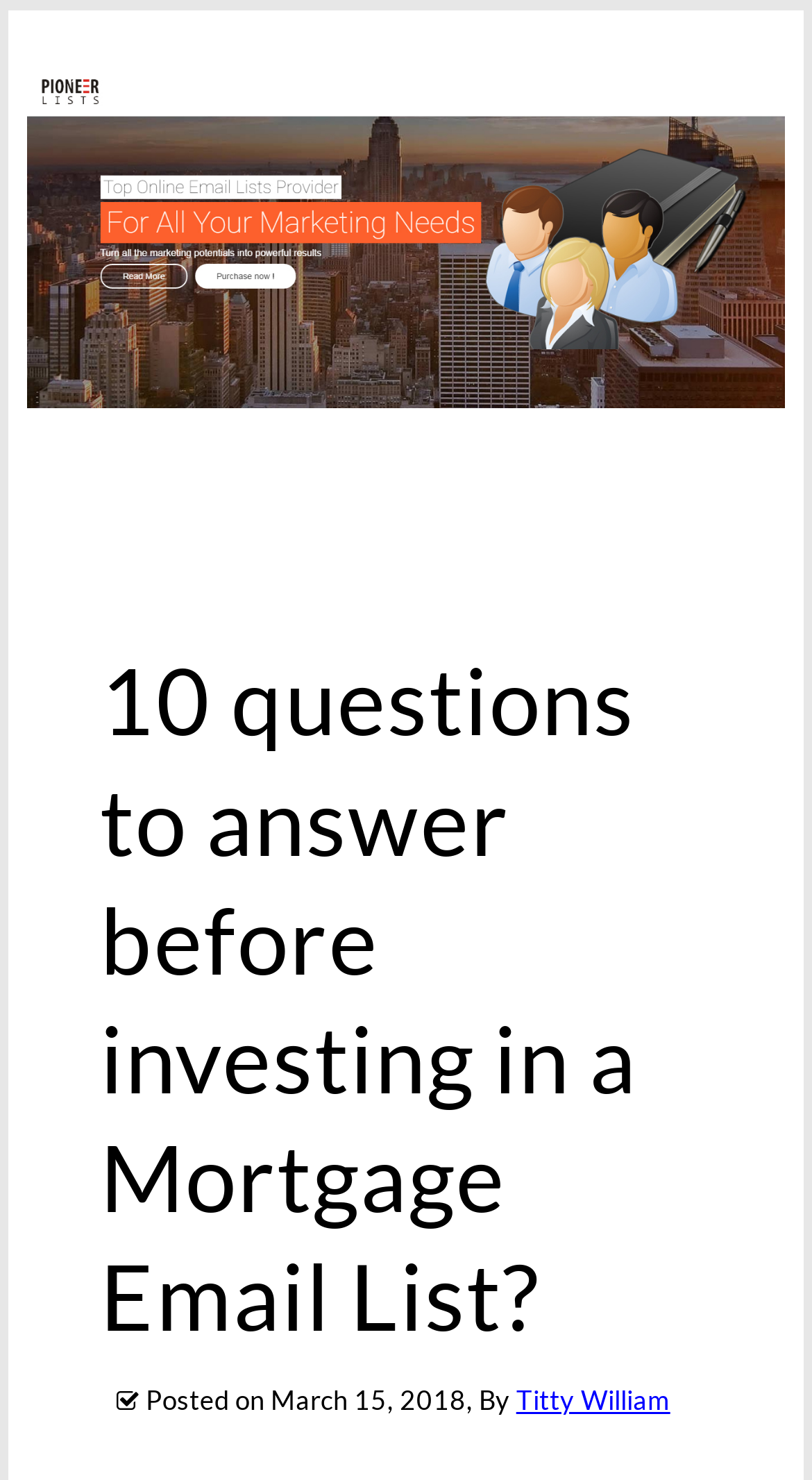What is the topic of the blog post?
Refer to the image and provide a concise answer in one word or phrase.

Mortgage Email List